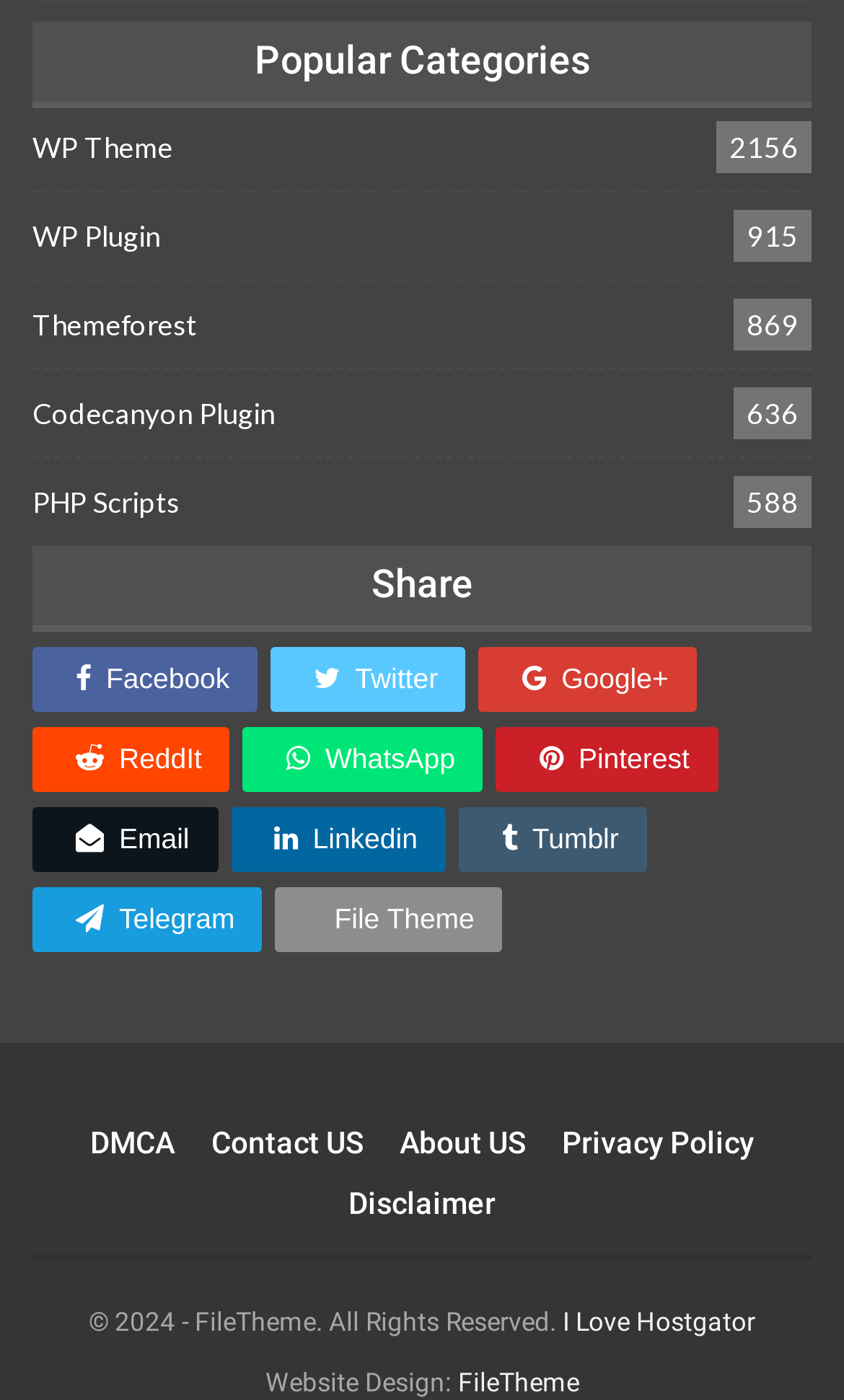What categories are listed in the footer?
Look at the image and answer the question using a single word or phrase.

Popular Categories